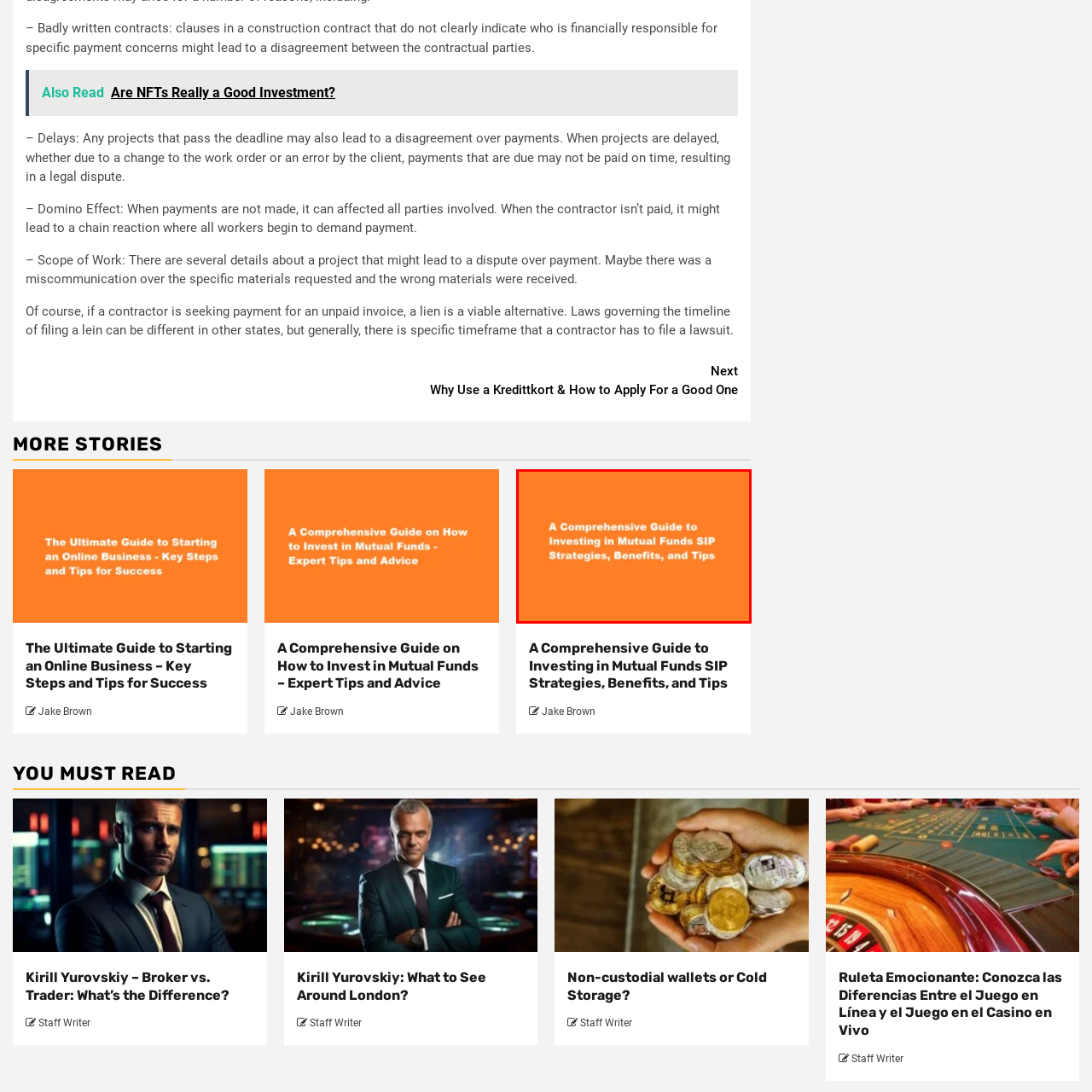Offer a detailed account of what is shown inside the red bounding box.

The image features an eye-catching orange background with bold white text that reads, "A Comprehensive Guide to Investing in Mutual Funds SIP Strategies, Benefits, and Tips." This title suggests a focus on systematic investment plans (SIP) related to mutual funds, highlighting the strategies, advantages, and practical insights that can benefit potential investors. The vibrant color choice is designed to attract attention, making it an appealing visual element within a broader context of financial education and investment opportunities.